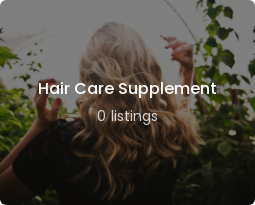What is the purpose of the product?
Please respond to the question thoroughly and include all relevant details.

The caption 'Hair Care Supplement' and the design combining an appealing visual of hair with informative text imply that the product is intended to promote the benefits of hair care supplements for potential customers navigating their options for hair health enhancement.